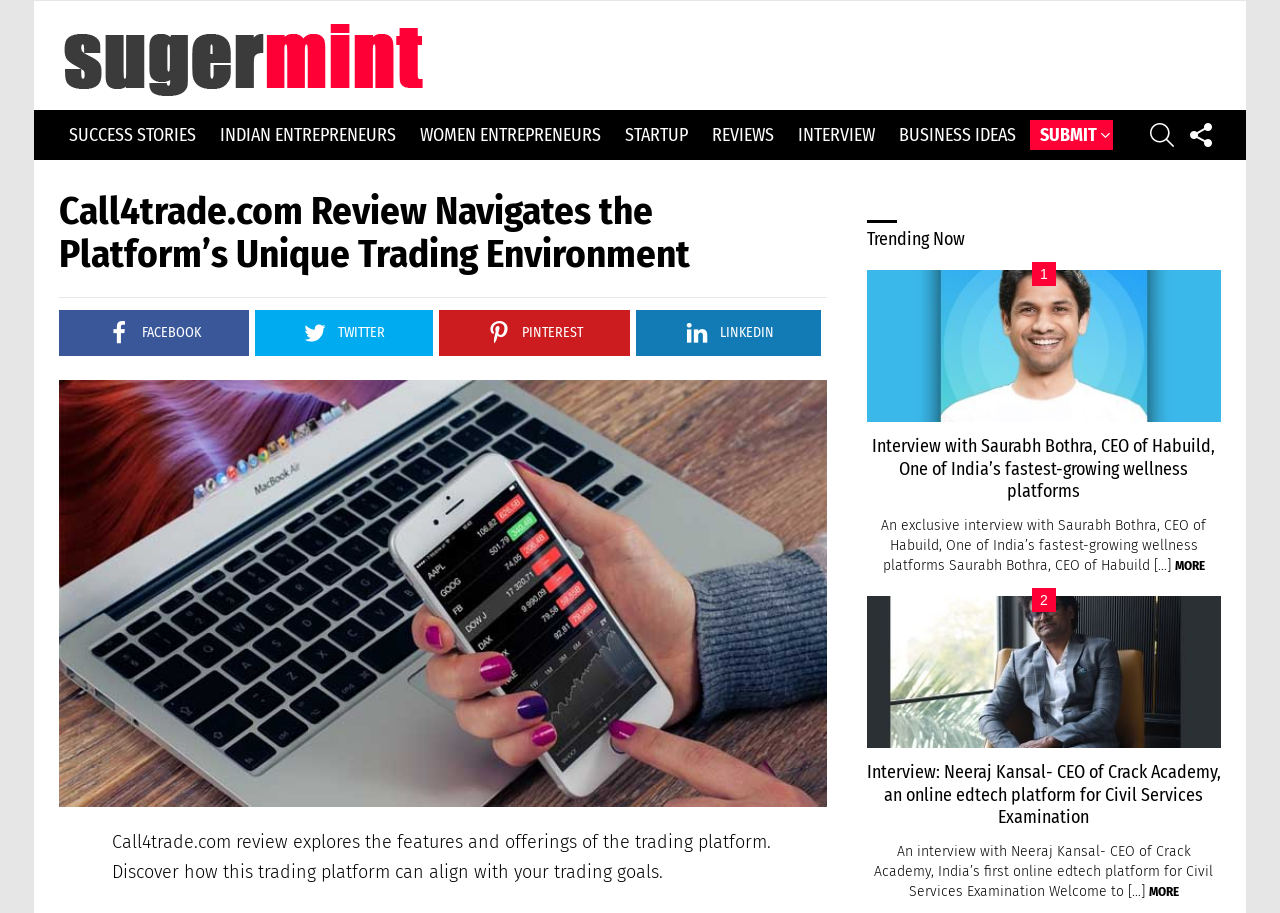What social media platforms are linked on this webpage?
Please give a detailed answer to the question using the information shown in the image.

I found the answer by looking at the links and images on the webpage, which suggest that the webpage is linked to Facebook, Twitter, Instagram, and LinkedIn social media platforms.